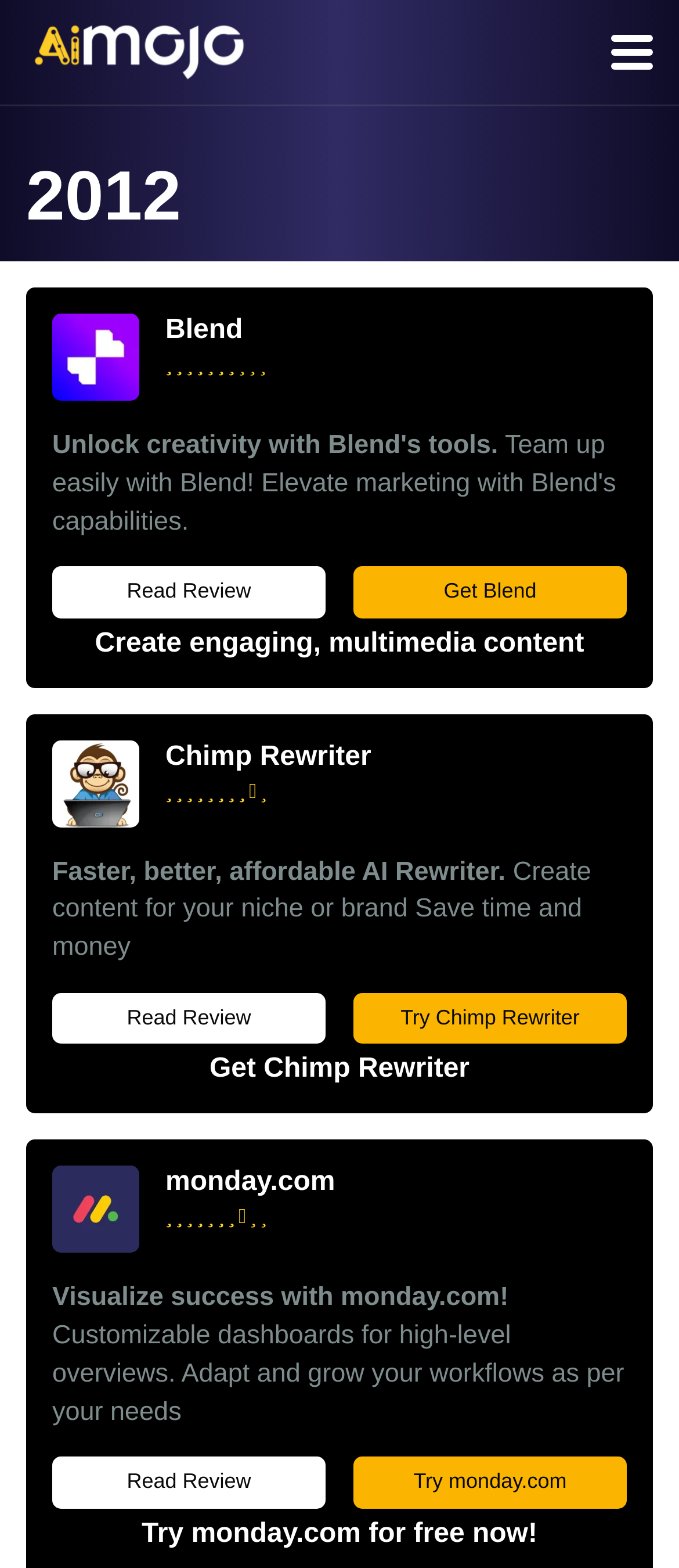Can you pinpoint the bounding box coordinates for the clickable element required for this instruction: "Try Chimp Rewriter"? The coordinates should be four float numbers between 0 and 1, i.e., [left, top, right, bottom].

[0.521, 0.633, 0.923, 0.666]